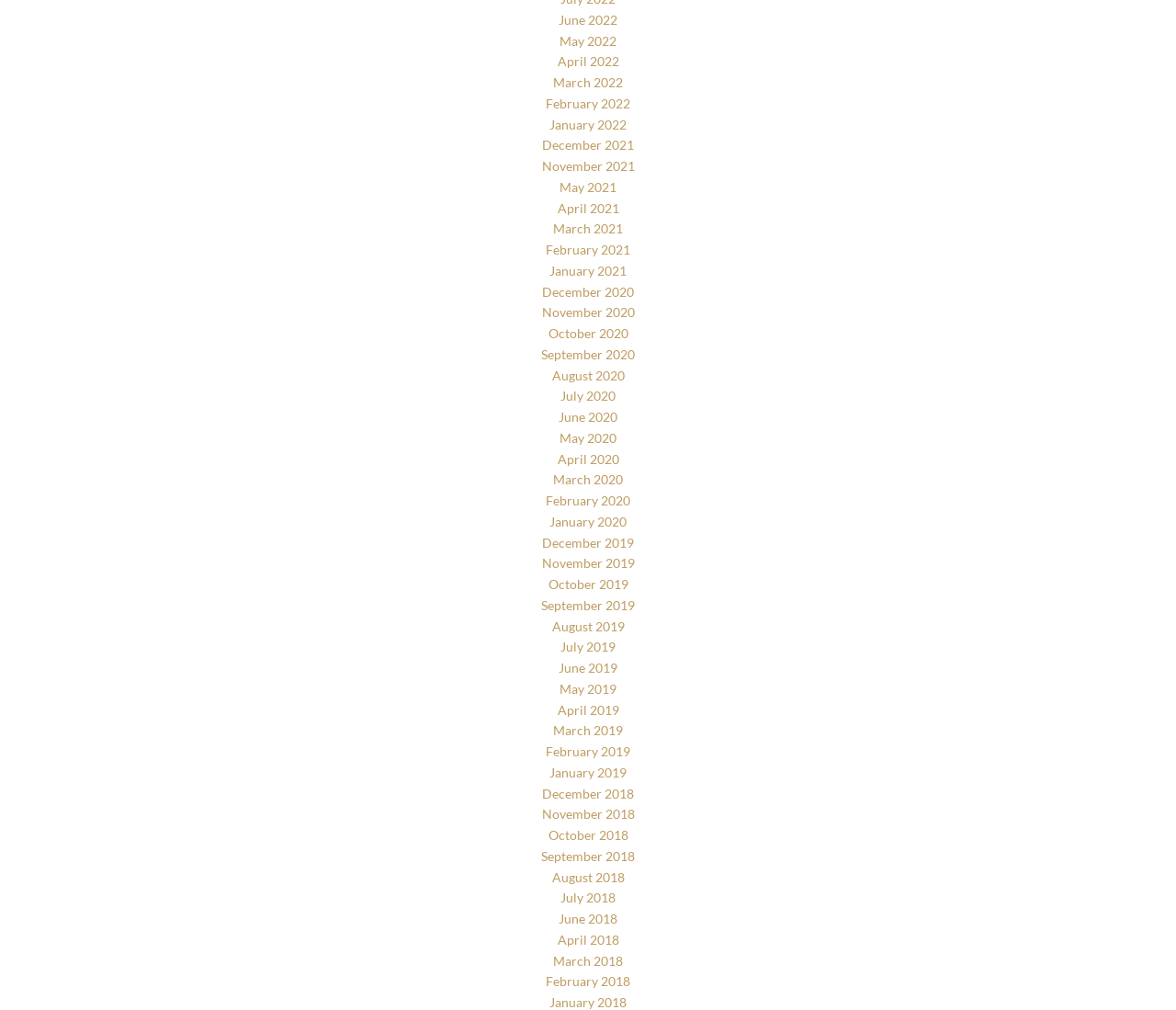Use a single word or phrase to answer the question:
How many links are on the webpage?

45 links